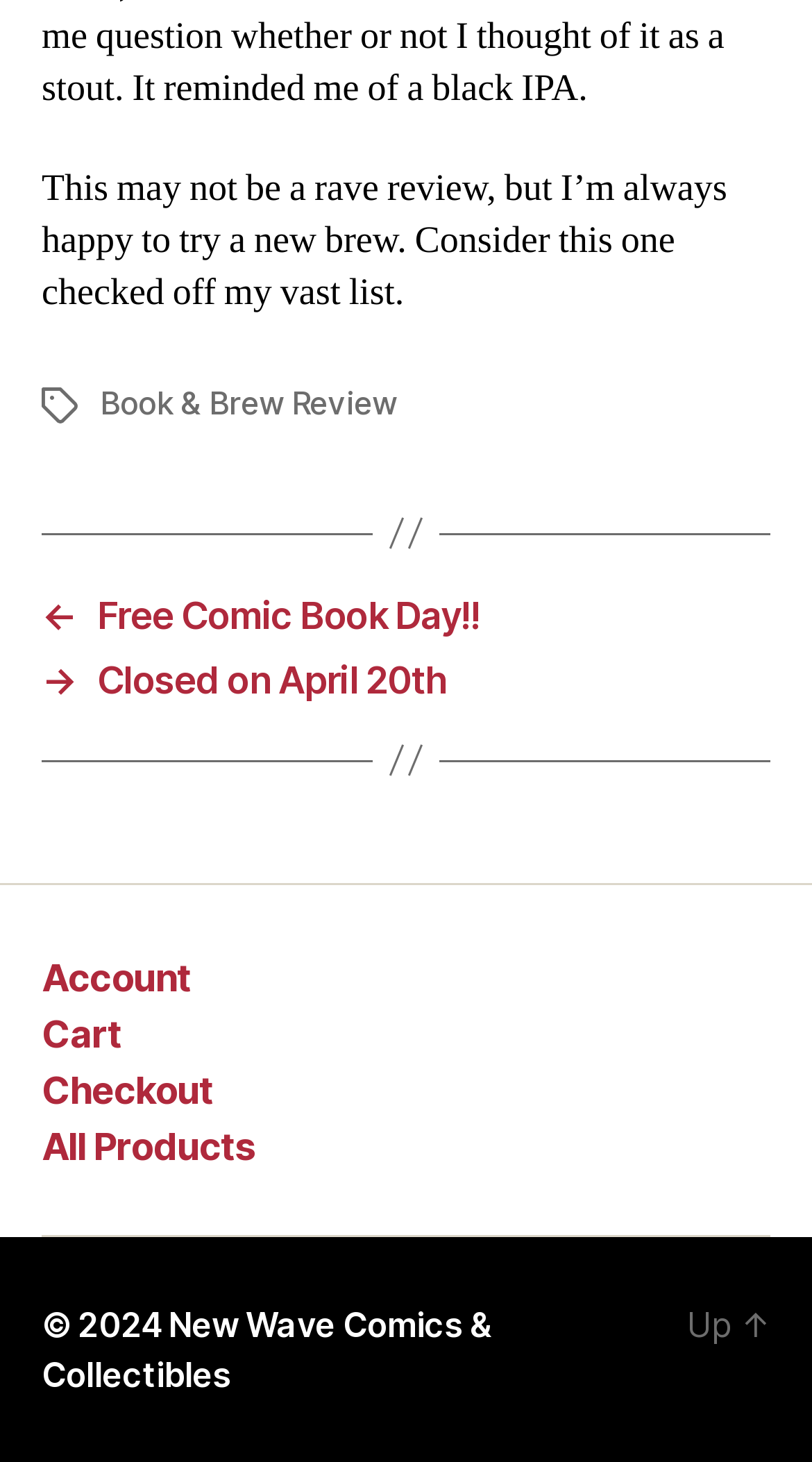Please answer the following question using a single word or phrase: 
What is the topic of the latest post?

Book & Brew Review